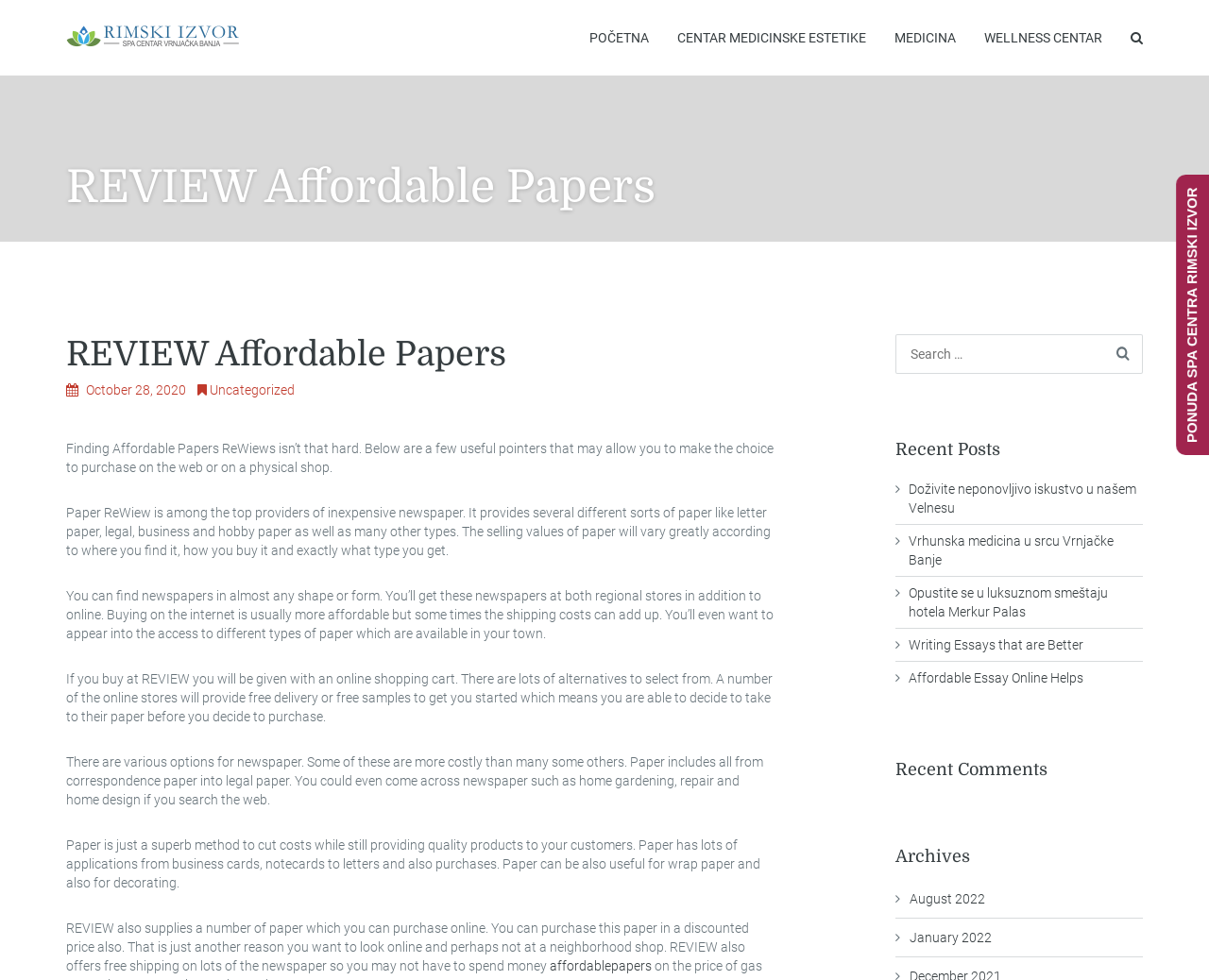Given the element description: "WELLNESS CENTAR", predict the bounding box coordinates of this UI element. The coordinates must be four float numbers between 0 and 1, given as [left, top, right, bottom].

[0.814, 0.0, 0.912, 0.077]